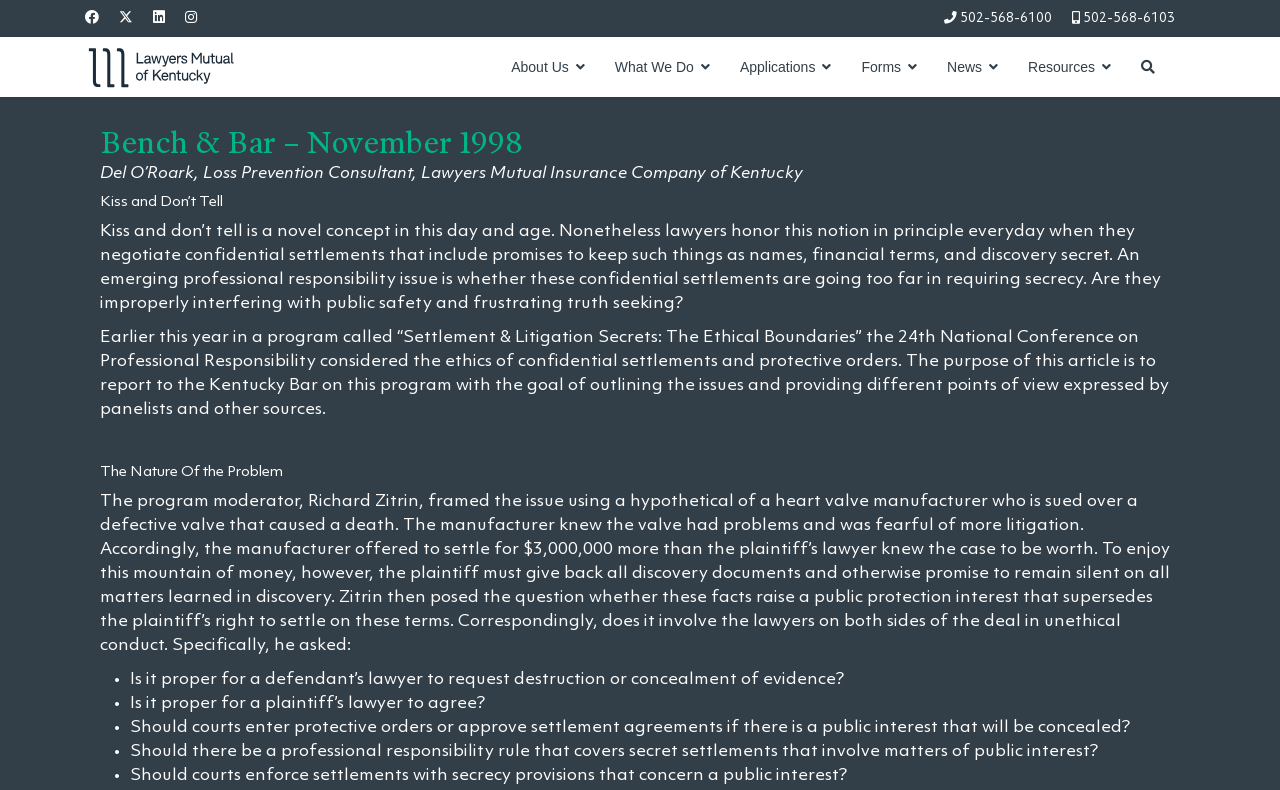Provide the bounding box coordinates of the HTML element described as: "What We Do". The bounding box coordinates should be four float numbers between 0 and 1, i.e., [left, top, right, bottom].

[0.469, 0.047, 0.566, 0.123]